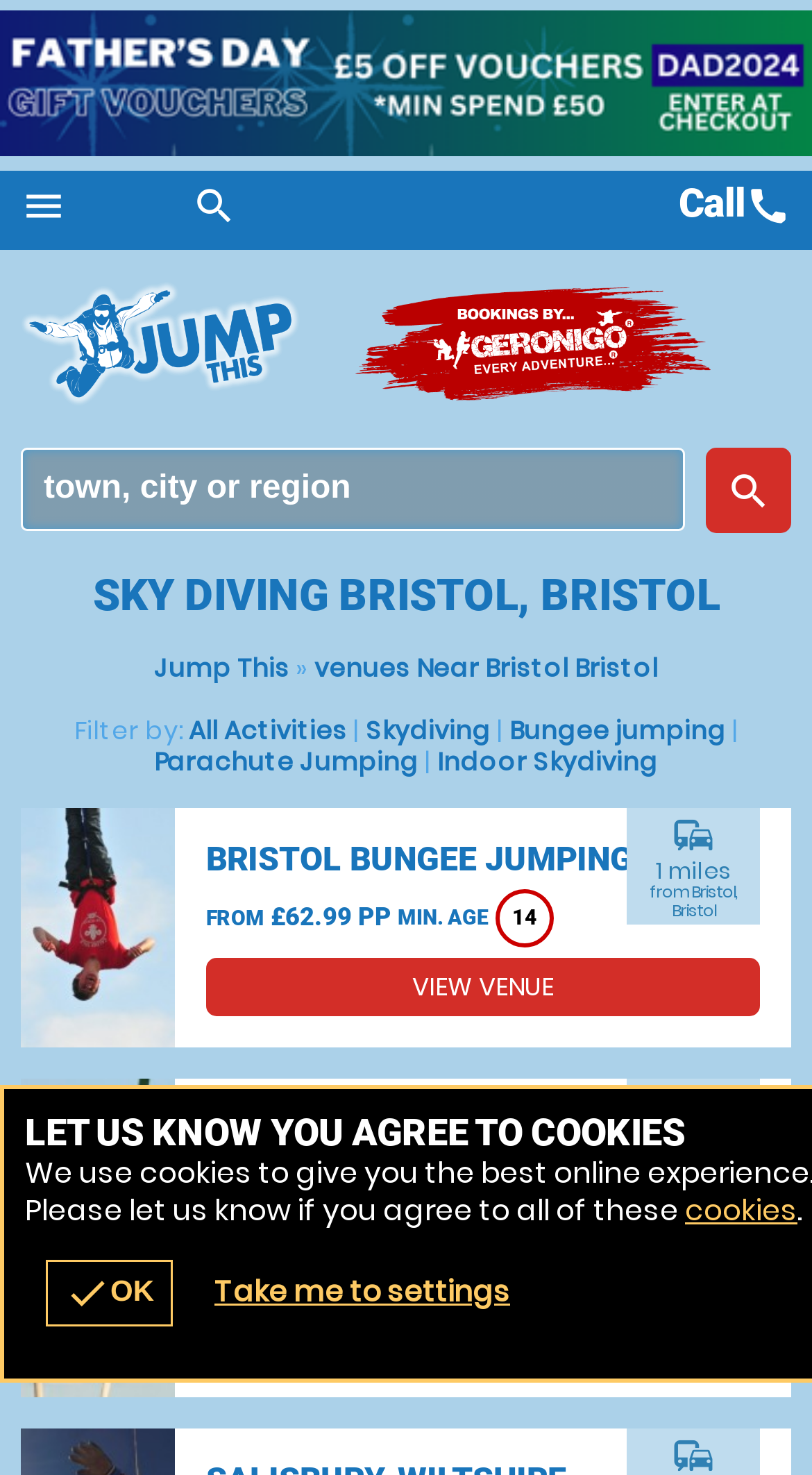Please provide the bounding box coordinates for the element that needs to be clicked to perform the instruction: "Add to shopping cart". The coordinates must consist of four float numbers between 0 and 1, formatted as [left, top, right, bottom].

None